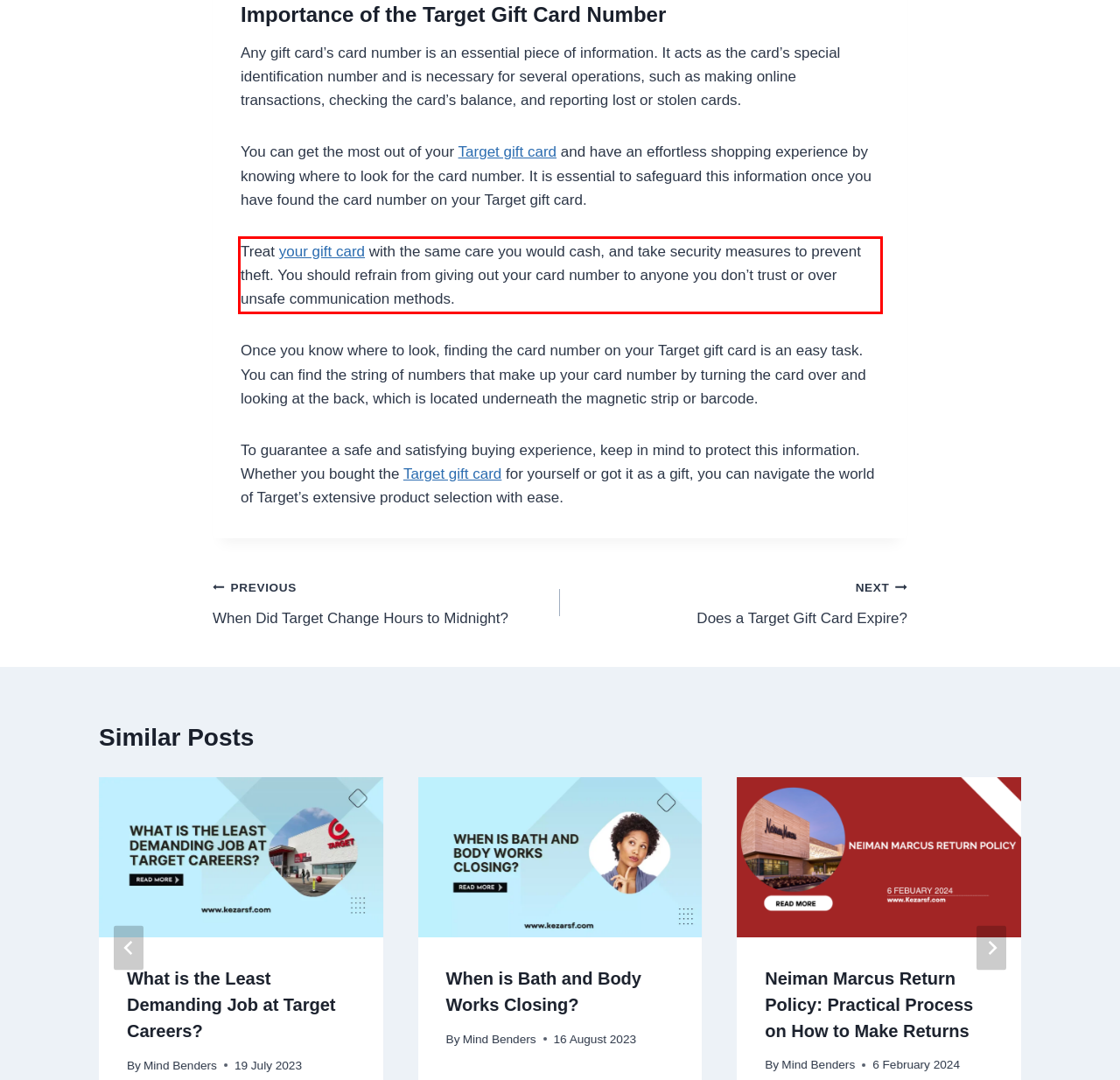Please identify and extract the text content from the UI element encased in a red bounding box on the provided webpage screenshot.

Treat your gift card with the same care you would cash, and take security measures to prevent theft. You should refrain from giving out your card number to anyone you don’t trust or over unsafe communication methods.